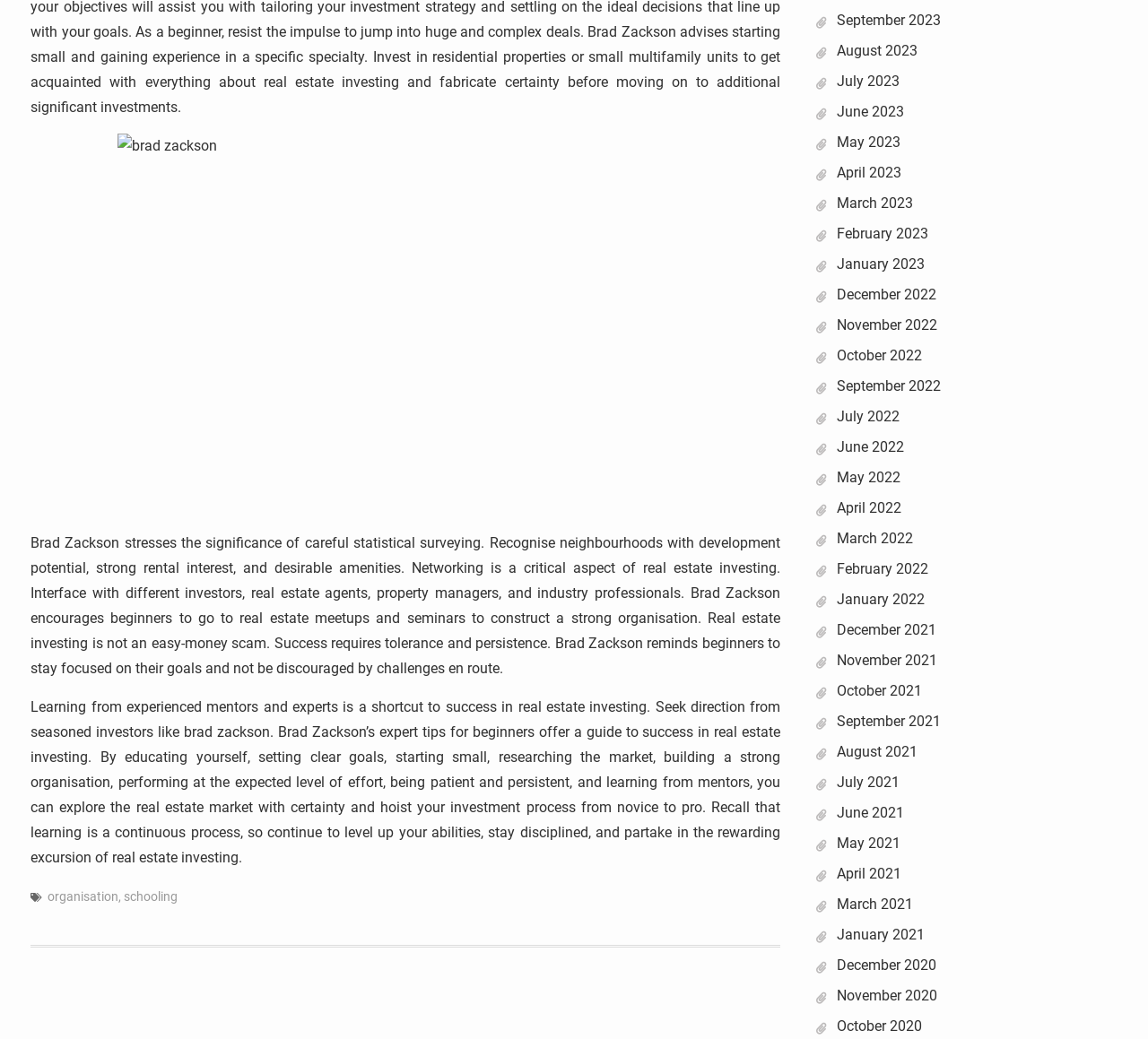Who is the author of the article?
Please answer the question as detailed as possible based on the image.

The article mentions 'Brad Zackson stresses the significance of careful statistical surveying' and 'Brad Zackson encourages beginners to go to real estate meetups and seminars', indicating that Brad Zackson is the author of the article.